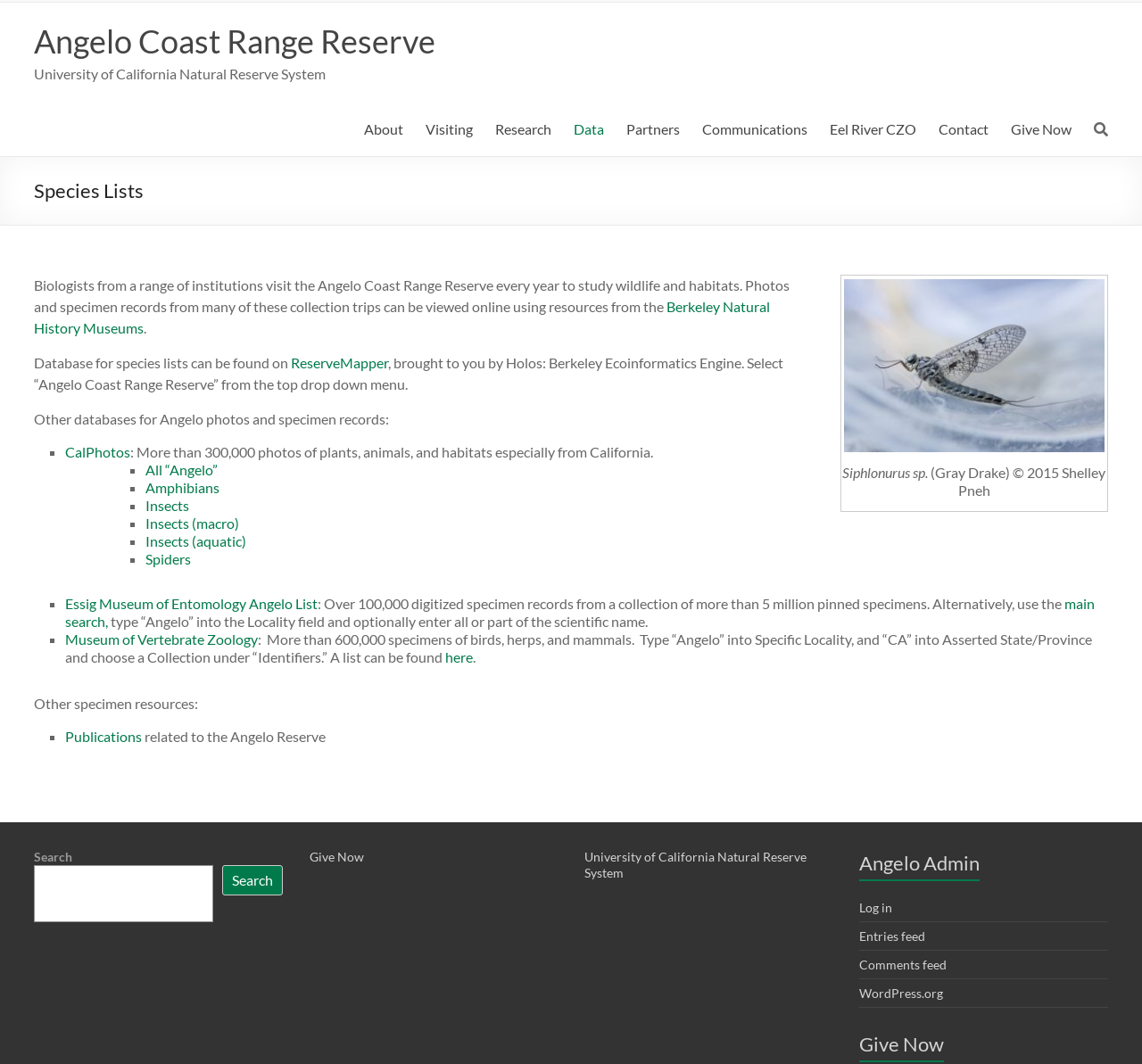Determine the bounding box coordinates of the area to click in order to meet this instruction: "Click on 'Contact'".

[0.822, 0.109, 0.865, 0.134]